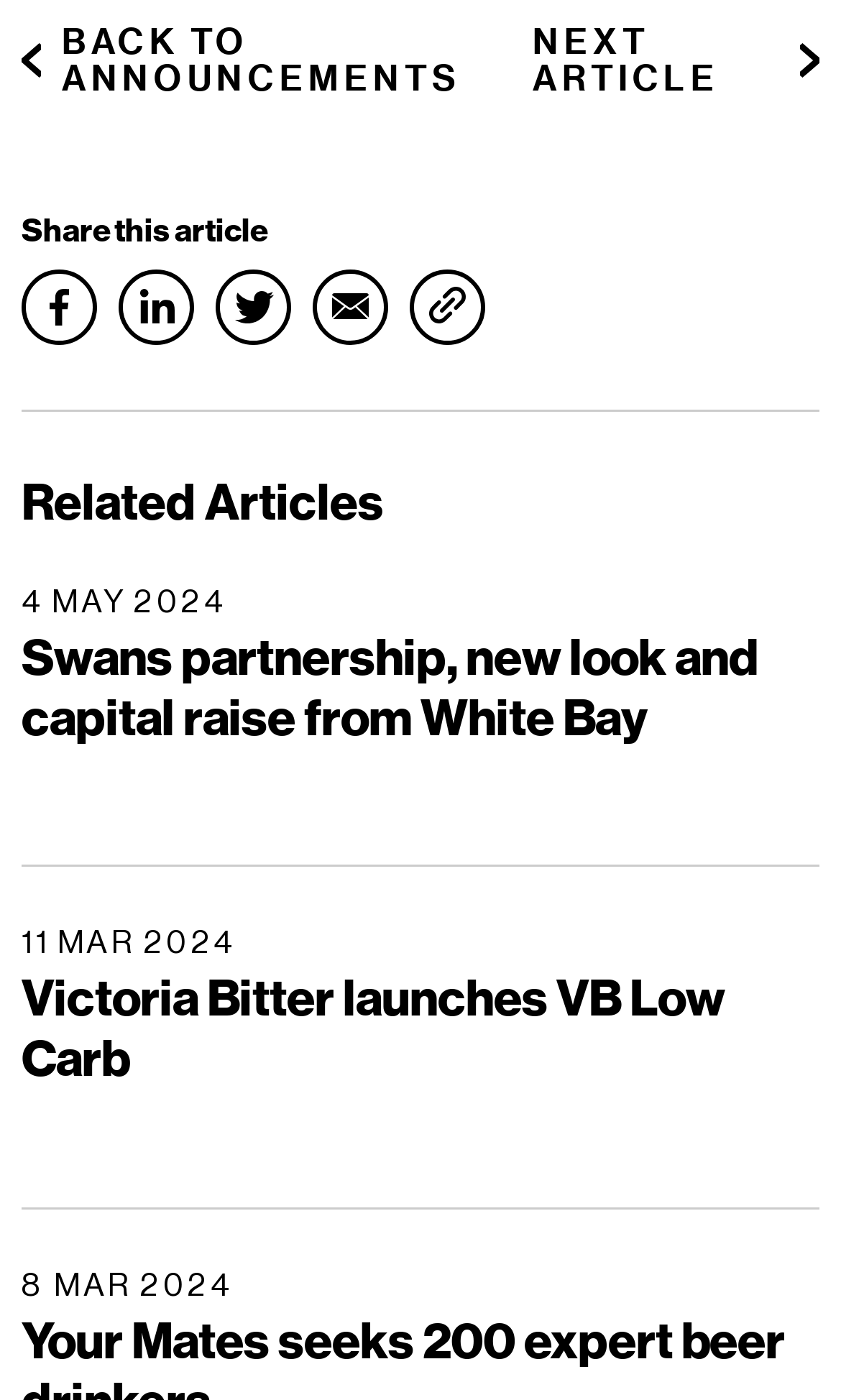Highlight the bounding box of the UI element that corresponds to this description: "Copy link".

[0.487, 0.192, 0.577, 0.246]